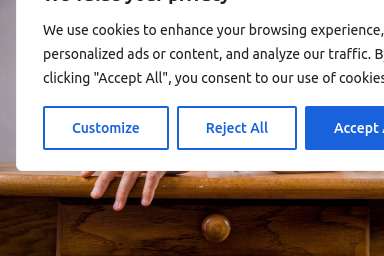Describe the image thoroughly, including all noticeable details.

The image showcases a privacy notice overlay partially obscuring a wooden table surface. Prominently displayed in the center is the message, "We value your privacy," indicating the website's commitment to user privacy. Below this header, a detailed explanation states, "We use cookies to enhance your browsing experience, serve personalized ads or content, and analyze our traffic. By clicking 'Accept All', you consent to our use of cookies." 

There are three buttons provided for user interaction: "Customize," "Reject All," and the prominent blue button reading "Accept All." The hands visible in the image suggest a user is about to interact with these options, signifying engagement with the privacy consent process. This overlay captures the essence of modern digital transparency and consent in online interactions.